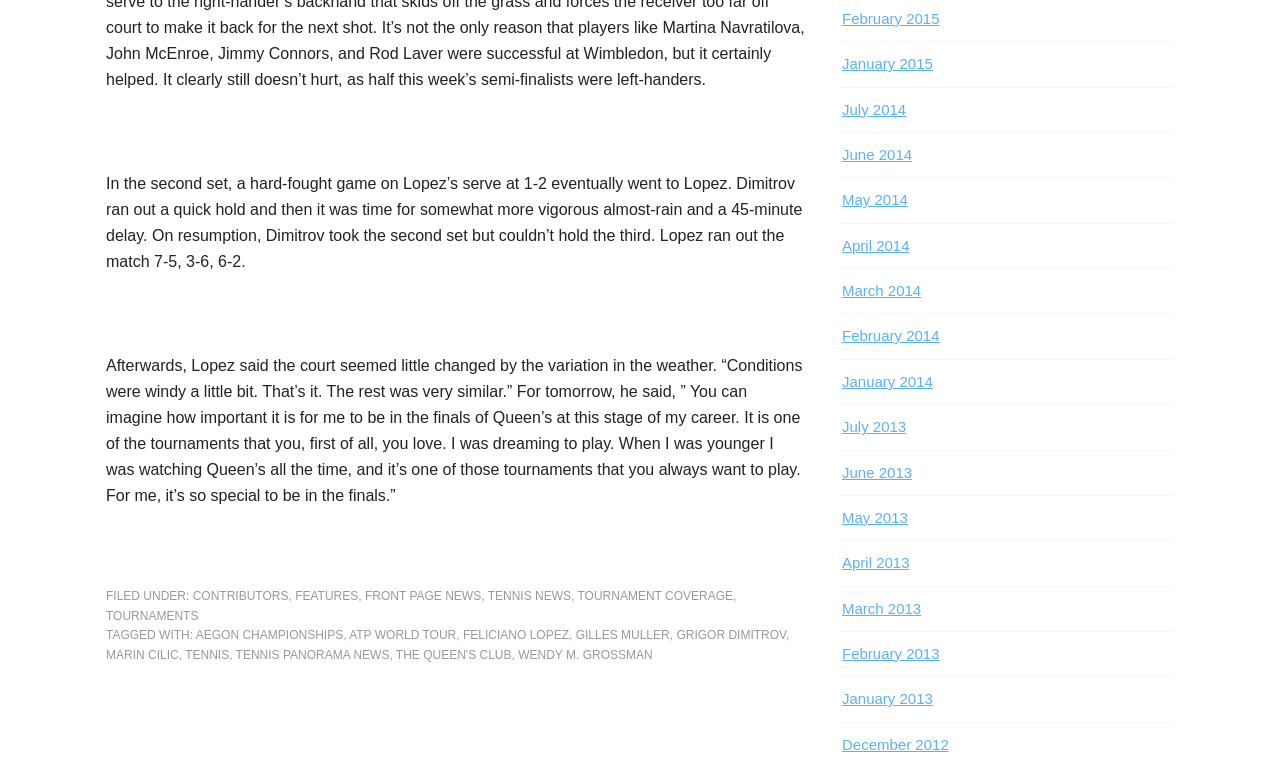Find the bounding box of the UI element described as follows: "tournaments".

[0.083, 0.801, 0.155, 0.82]